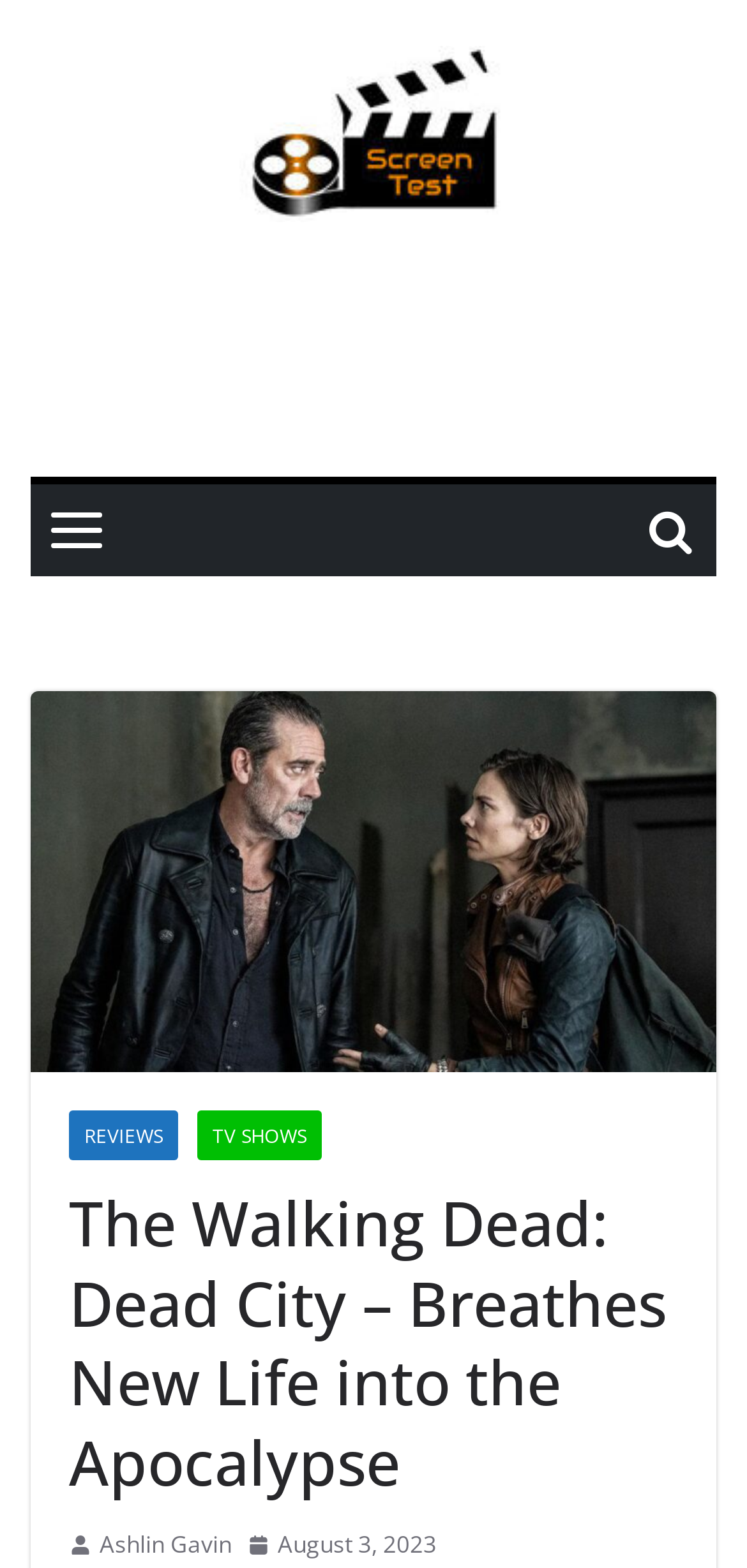Present a detailed account of what is displayed on the webpage.

The webpage is about a TV show, specifically "The Walking Dead: Dead City". At the top, there is a link and an image with the text "Screen Test" positioned side by side, taking up about half of the screen width. Below this, there is a large image that spans almost the entire width of the screen, with a smaller image positioned at the top-left corner.

The main content of the webpage is divided into two sections. On the left, there is a header section with a heading that reads "The Walking Dead: Dead City – Breathes New Life into the Apocalypse". This heading is positioned near the top of the screen and takes up about half of the screen width.

On the right side of the header, there are two links, "REVIEWS" and "TV SHOWS", positioned one below the other. Below these links, there is a large image that takes up most of the screen width. This image is likely a promotional poster or a screenshot from the TV show.

At the very bottom of the screen, there are three elements positioned side by side. From left to right, there is a small image, a link with the author's name "Ashlin Gavin", and a link with the date "August 3, 2023". The date link also has a small image and a time element associated with it.

Overall, the webpage has a clean layout with a focus on showcasing the TV show's title, promotional images, and relevant links.